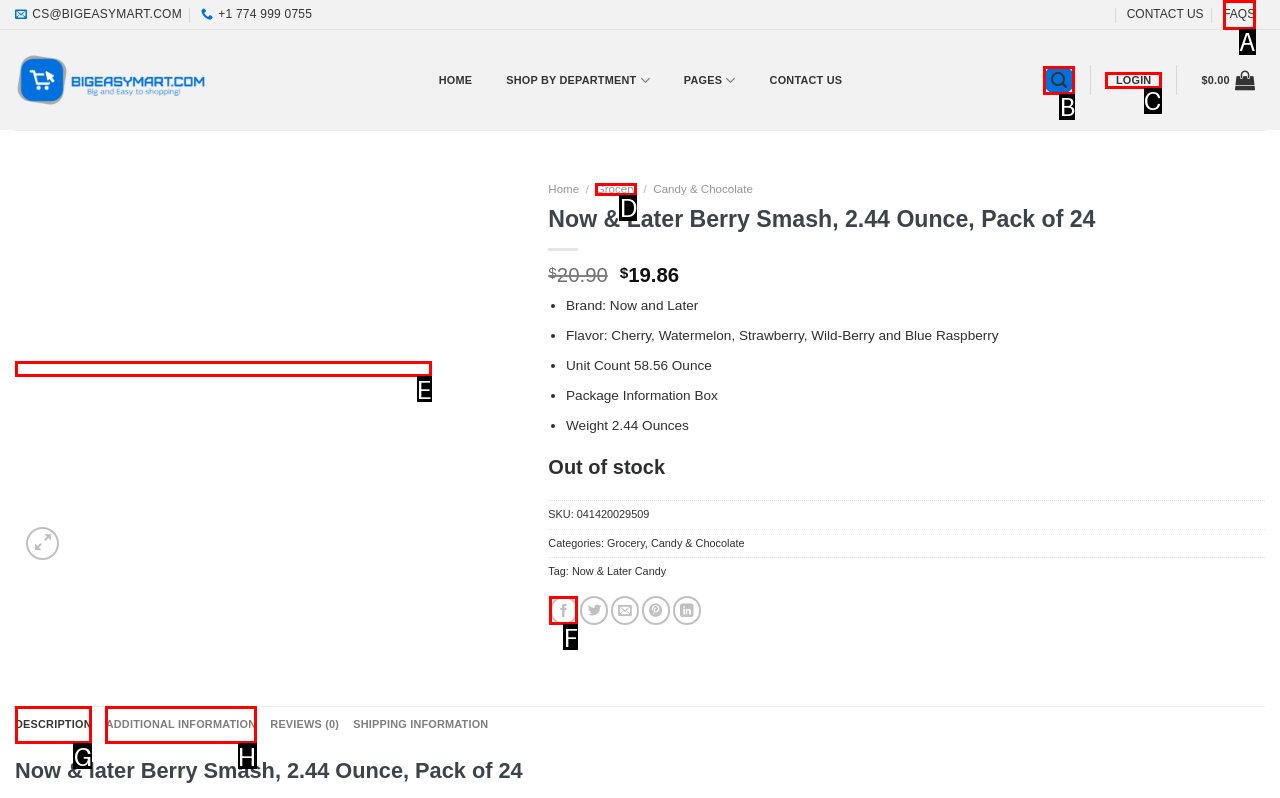Identify the correct UI element to click on to achieve the following task: View product details Respond with the corresponding letter from the given choices.

E